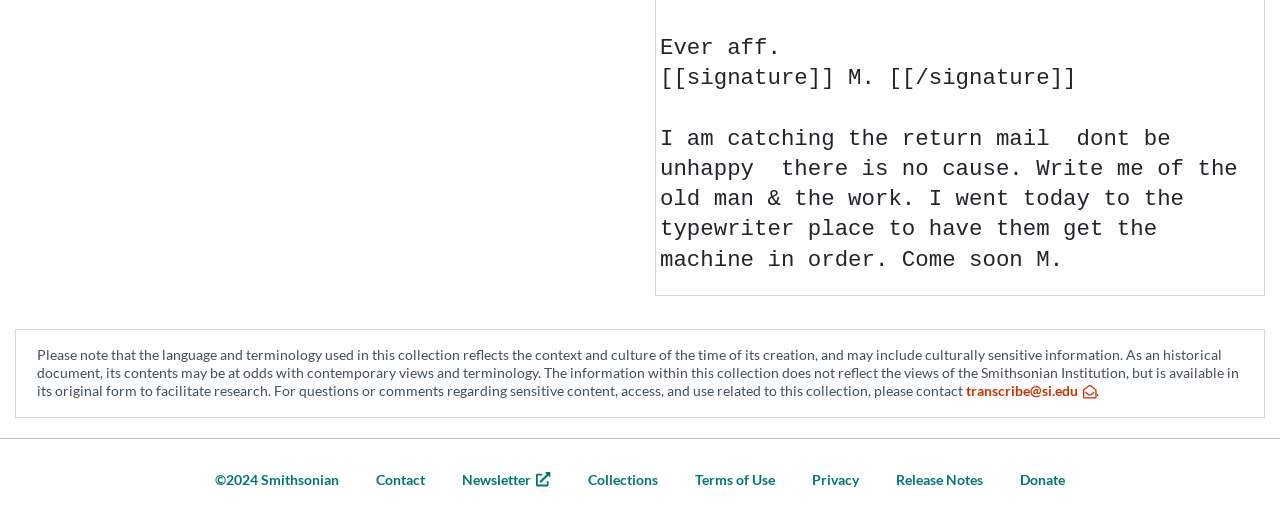Identify the coordinates of the bounding box for the element that must be clicked to accomplish the instruction: "make a donation".

[0.797, 0.905, 0.832, 0.938]